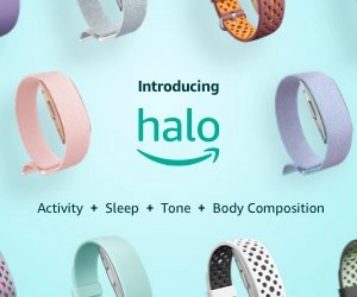What is the central text of the image?
Give a one-word or short phrase answer based on the image.

Introducing Halo